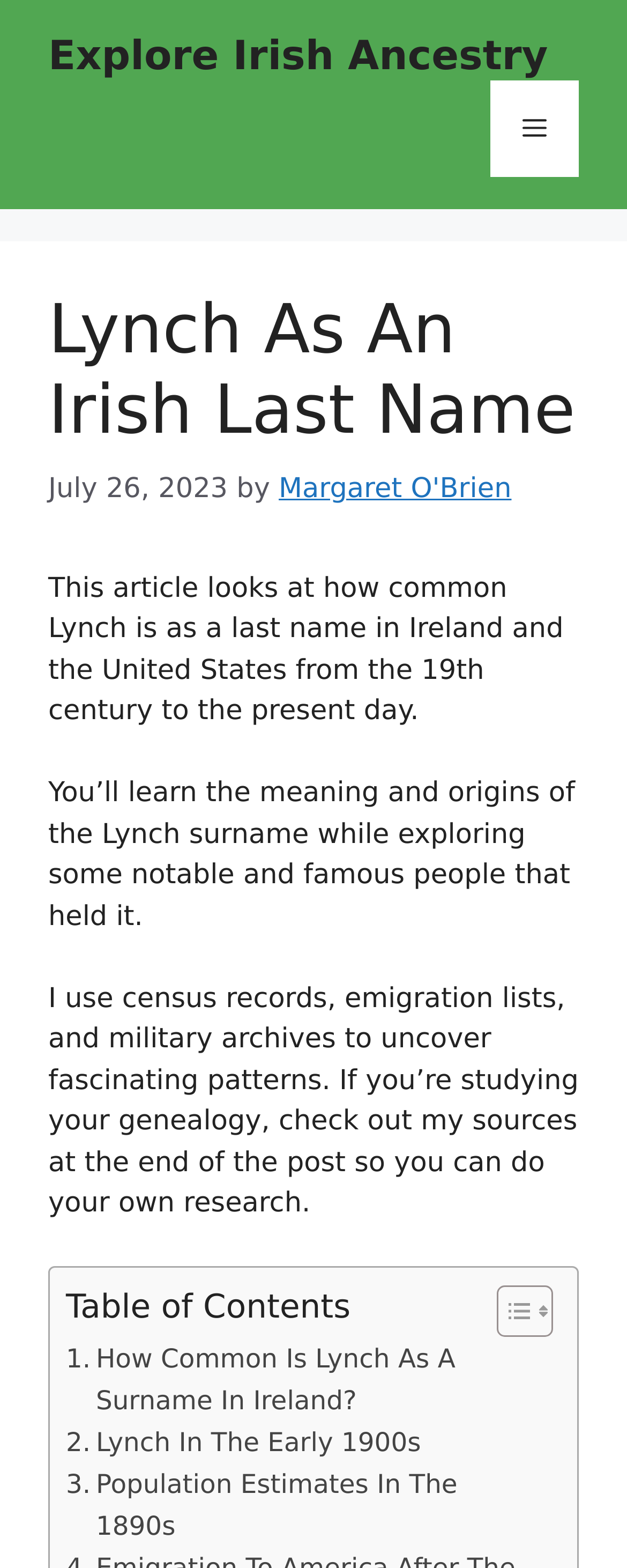Elaborate on the information and visuals displayed on the webpage.

This webpage is about exploring Irish ancestry, specifically the Lynch surname. At the top, there is a banner with a link to "Explore Irish Ancestry" and a navigation menu toggle button on the right. Below the banner, there is a header section with a heading "Lynch As An Irish Last Name" and a time stamp "July 26, 2023". 

Following the header, there is a brief introduction to the article, which discusses the commonality of the Lynch surname in Ireland and the United States from the 19th century to the present day. The introduction is divided into three paragraphs, with the first paragraph explaining the article's content, the second paragraph mentioning the exploration of the surname's meaning and origins, and the third paragraph describing the use of census records, emigration lists, and military archives to uncover patterns.

Below the introduction, there is a table of contents section with a heading "Table of Contents" and a toggle button on the right. The table of contents has three links to different sections of the article: "How Common Is Lynch As A Surname In Ireland?", "Lynch In The Early 1900s", and "Population Estimates In The 1890s".